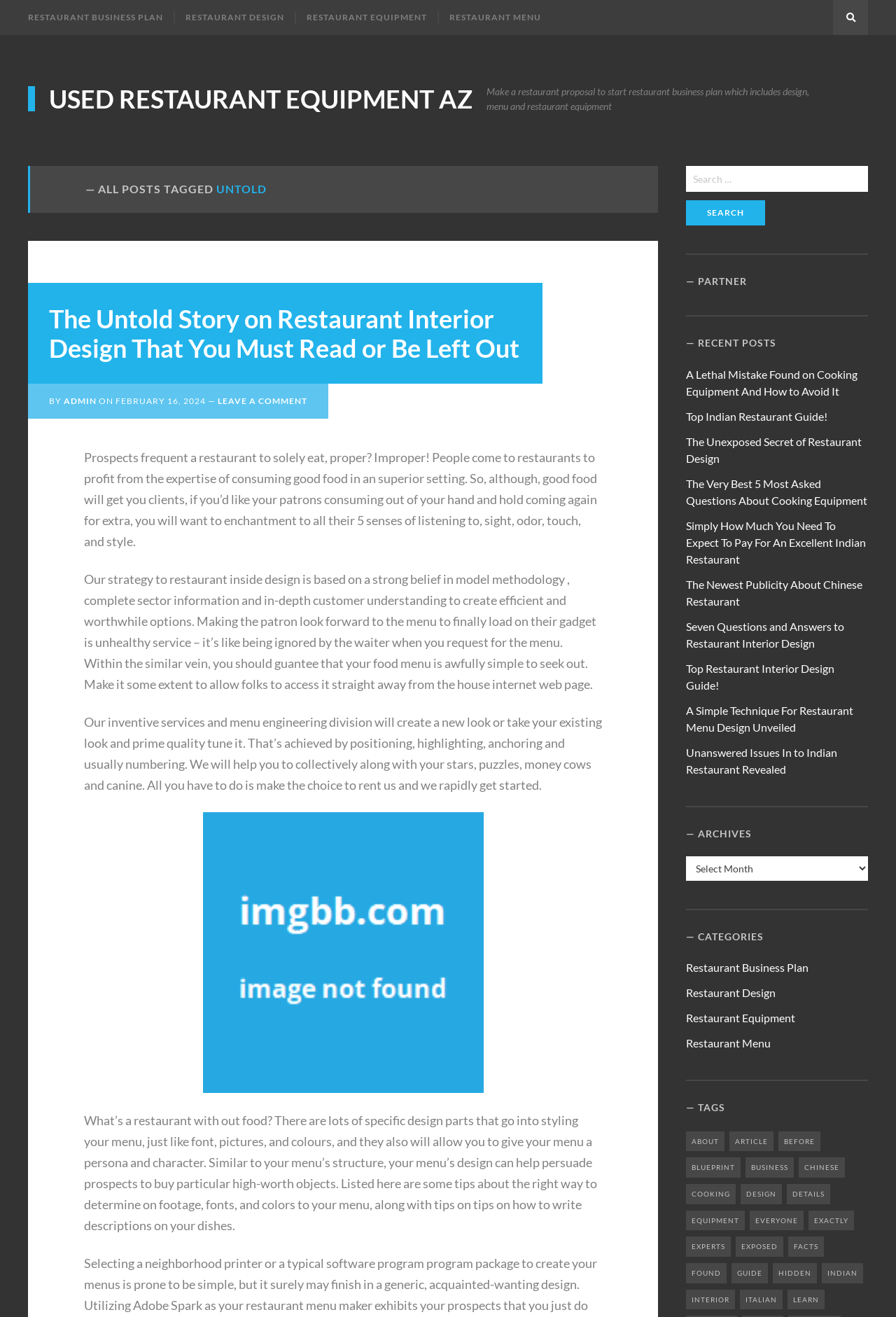Locate the bounding box coordinates of the element that needs to be clicked to carry out the instruction: "Click on the 'Top Indian Restaurant Guide!' link". The coordinates should be given as four float numbers ranging from 0 to 1, i.e., [left, top, right, bottom].

[0.766, 0.311, 0.923, 0.321]